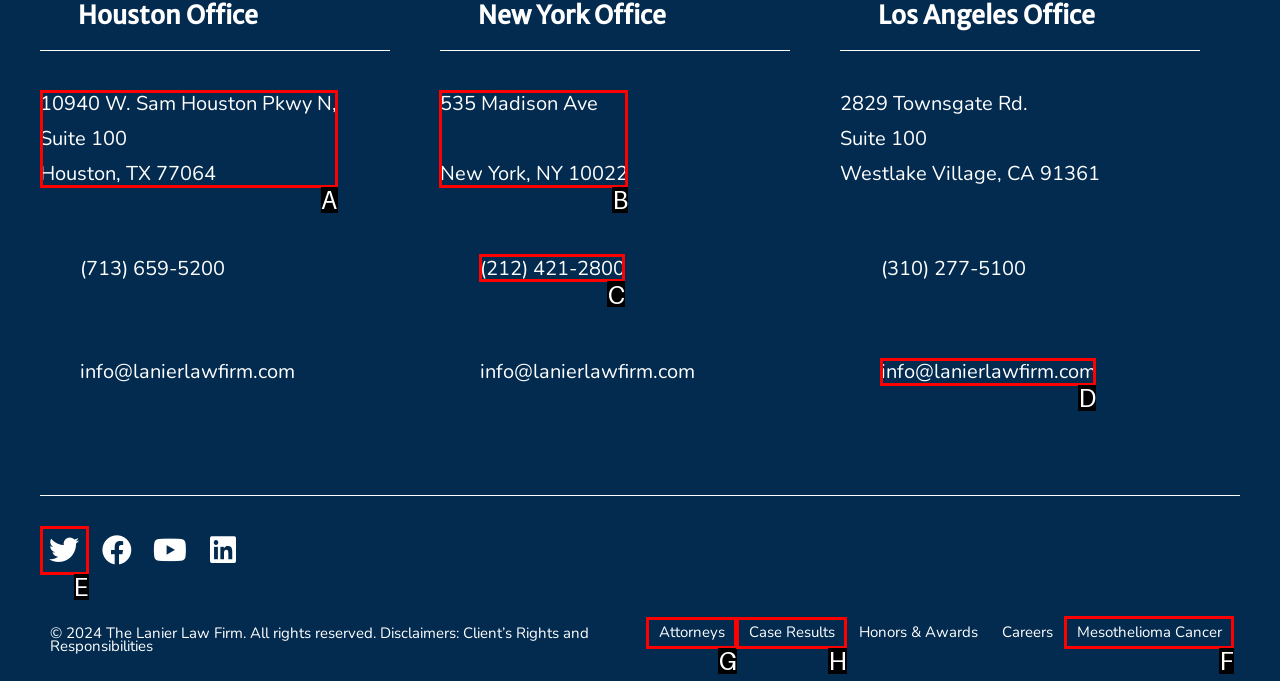Which option should you click on to fulfill this task: Go to archives for June 2024? Answer with the letter of the correct choice.

None